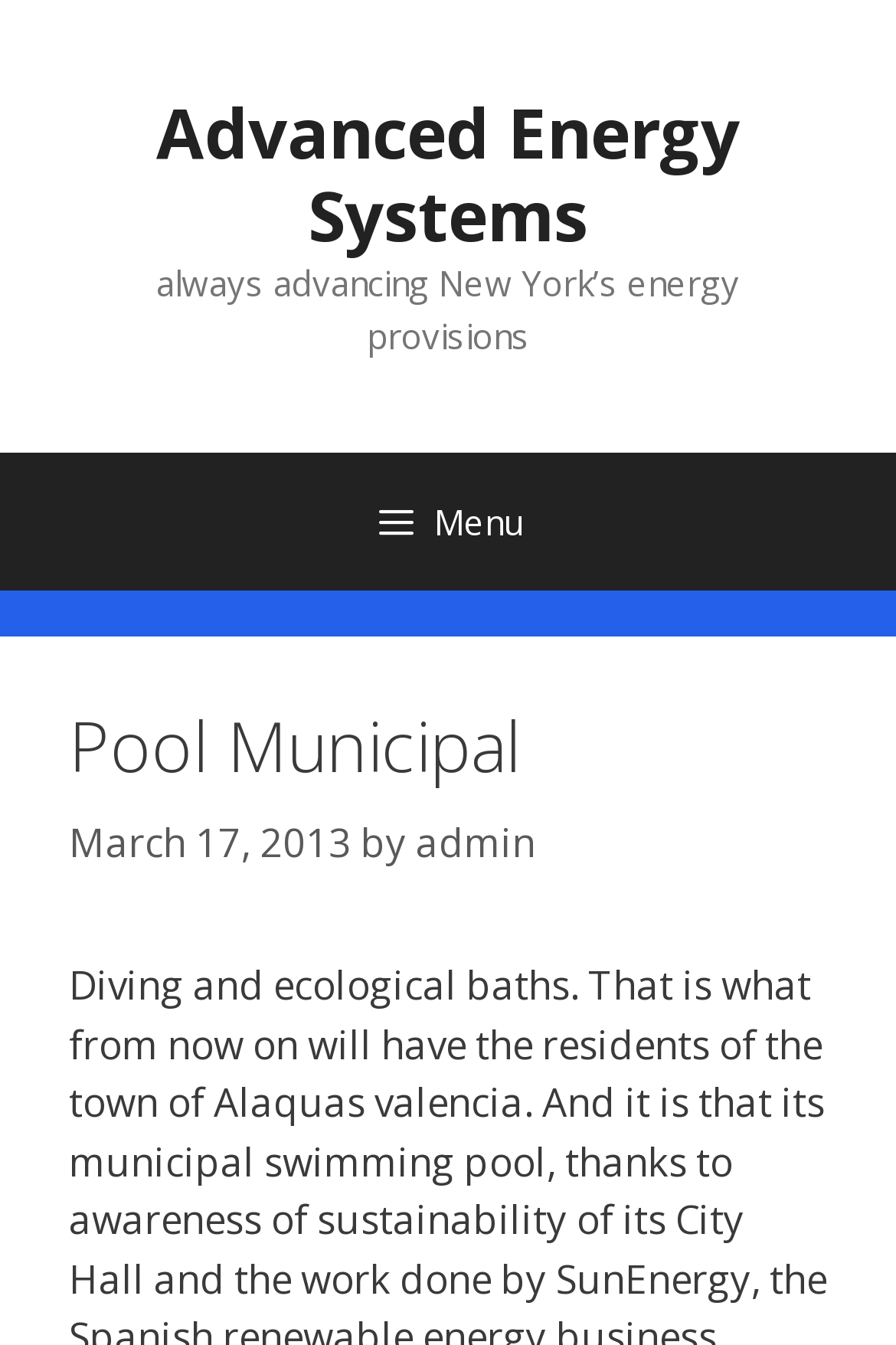Please give a one-word or short phrase response to the following question: 
What is the tagline of the website?

always advancing New York’s energy provisions